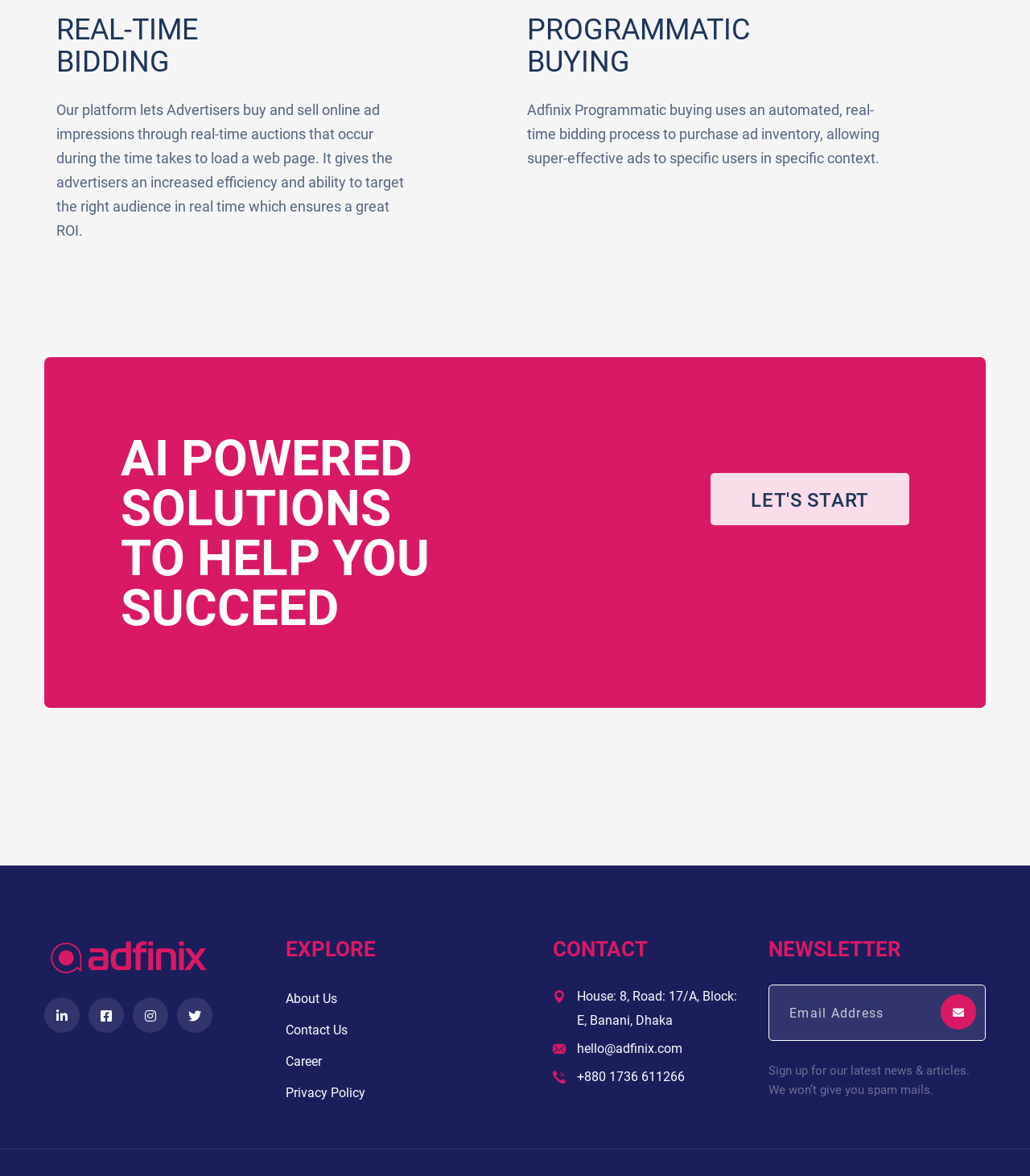Find the bounding box coordinates of the area to click in order to follow the instruction: "Click on the send button".

[0.913, 0.845, 0.948, 0.875]